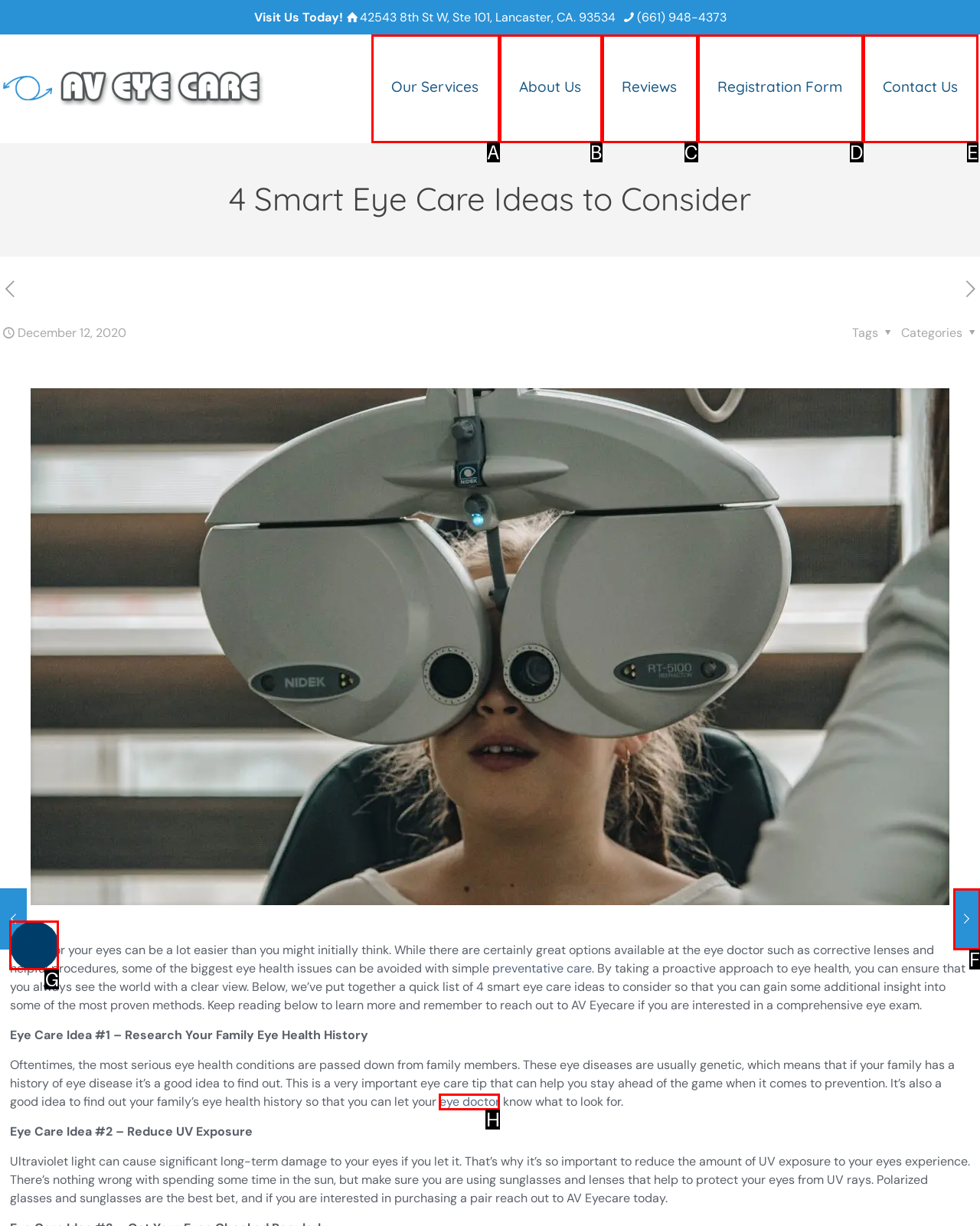Select the letter of the UI element that matches this task: Click the 'Accessibility Menu' button
Provide the answer as the letter of the correct choice.

G